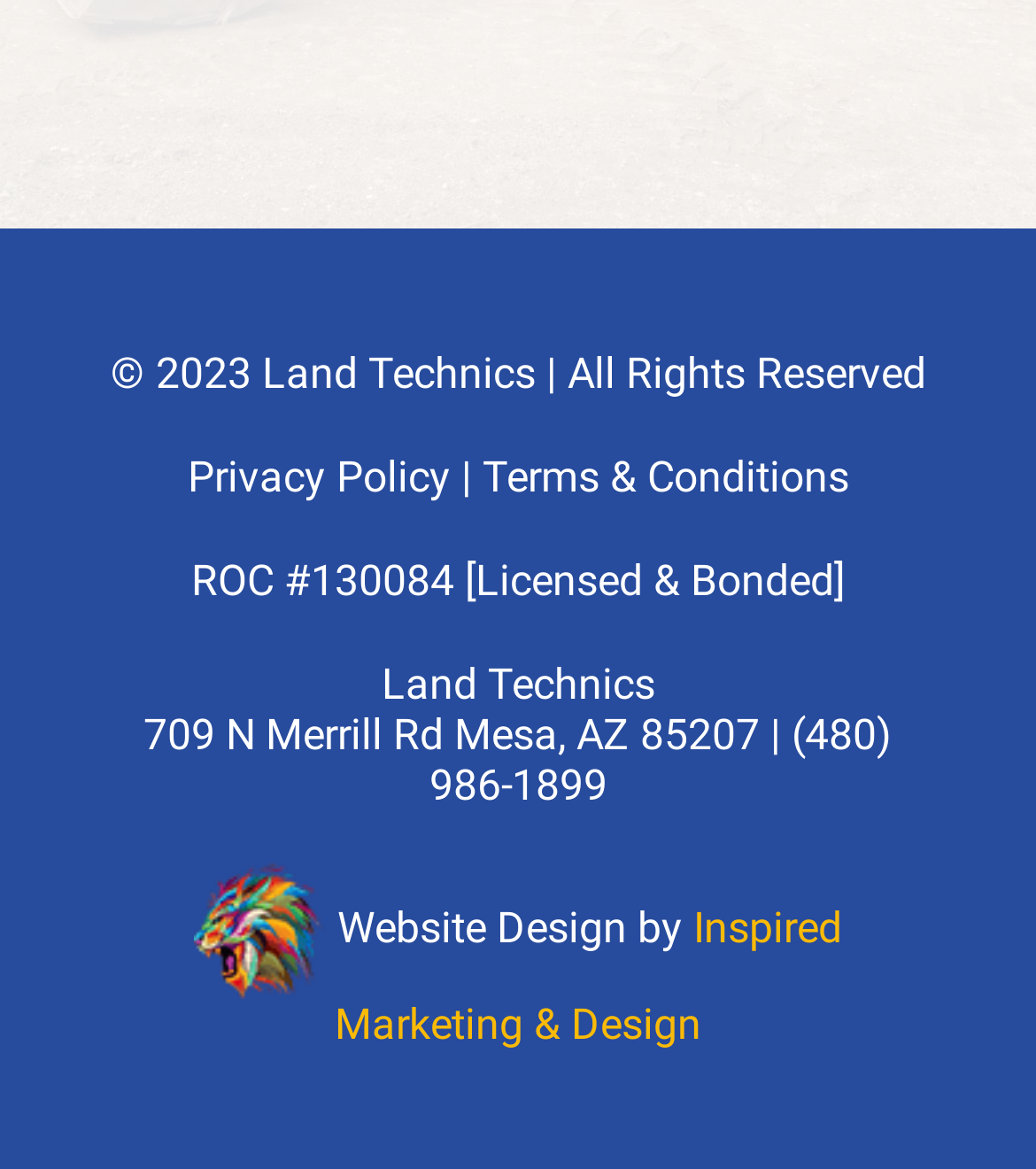Answer the following inquiry with a single word or phrase:
What is the license status?

Licensed & Bonded